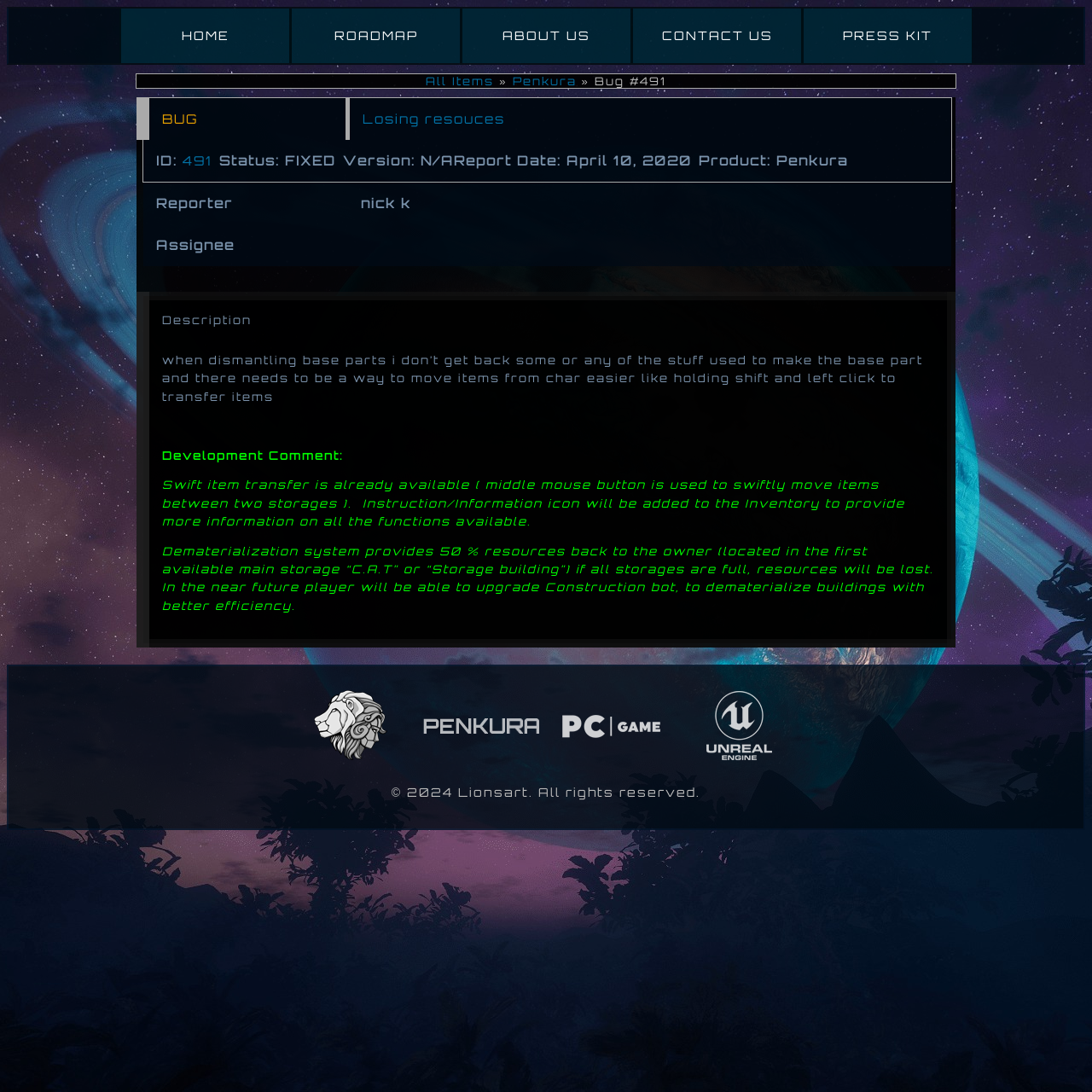Please reply to the following question using a single word or phrase: 
What is the copyright year mentioned at the bottom of the page?

2024